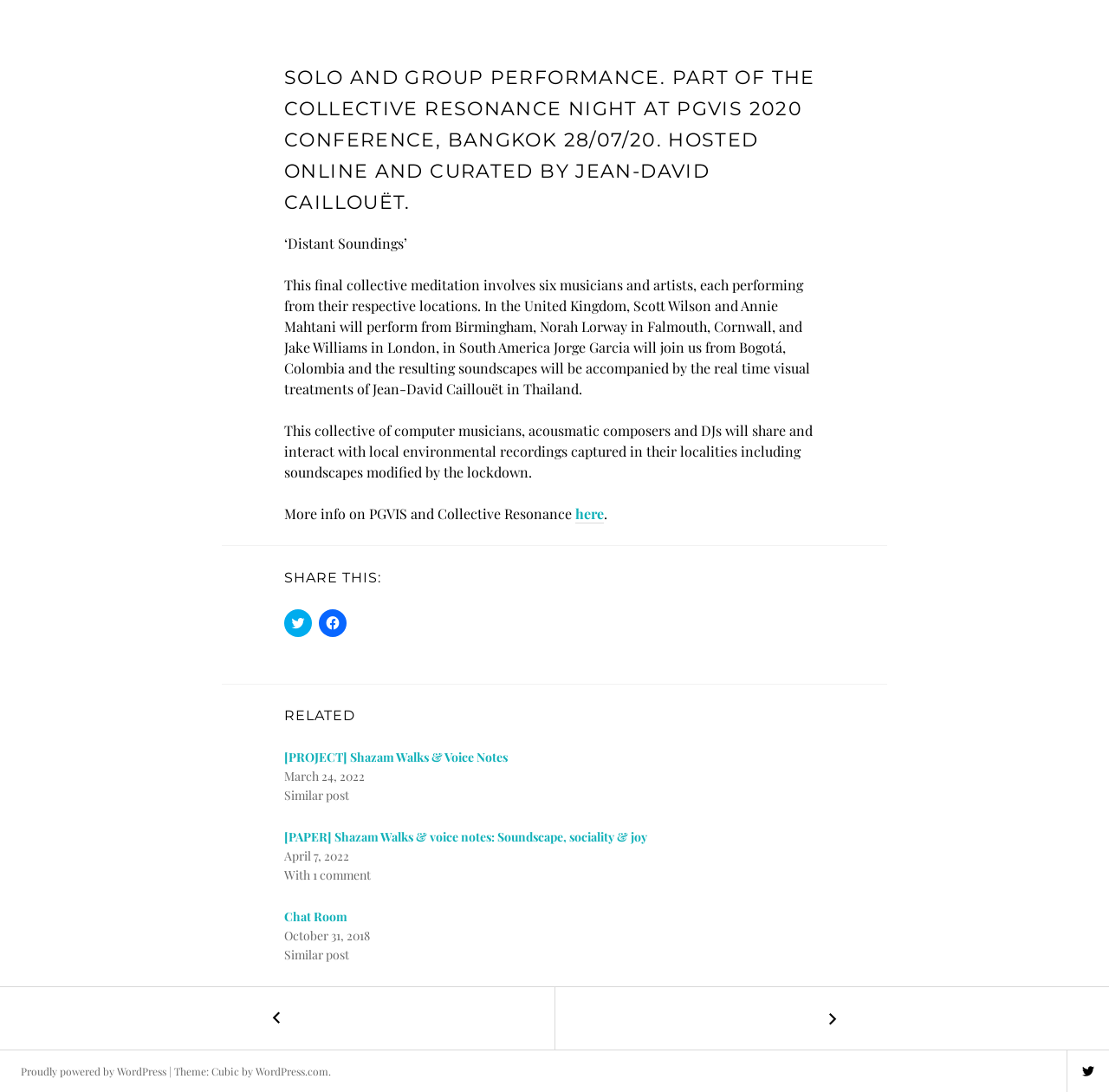Provide the bounding box coordinates of the HTML element described by the text: "Petwo Evans / Petrax →".

[0.5, 0.904, 1.0, 0.961]